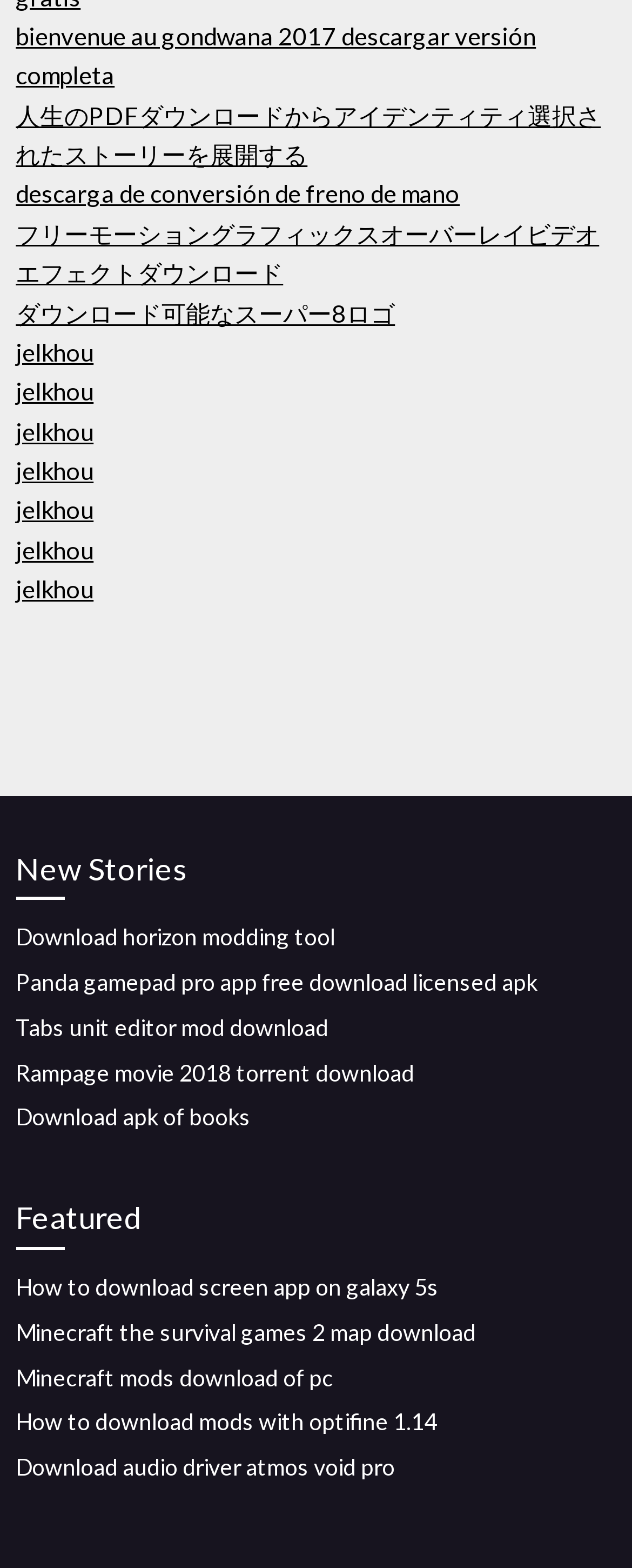Please specify the bounding box coordinates of the clickable section necessary to execute the following command: "View featured content".

[0.025, 0.761, 0.975, 0.797]